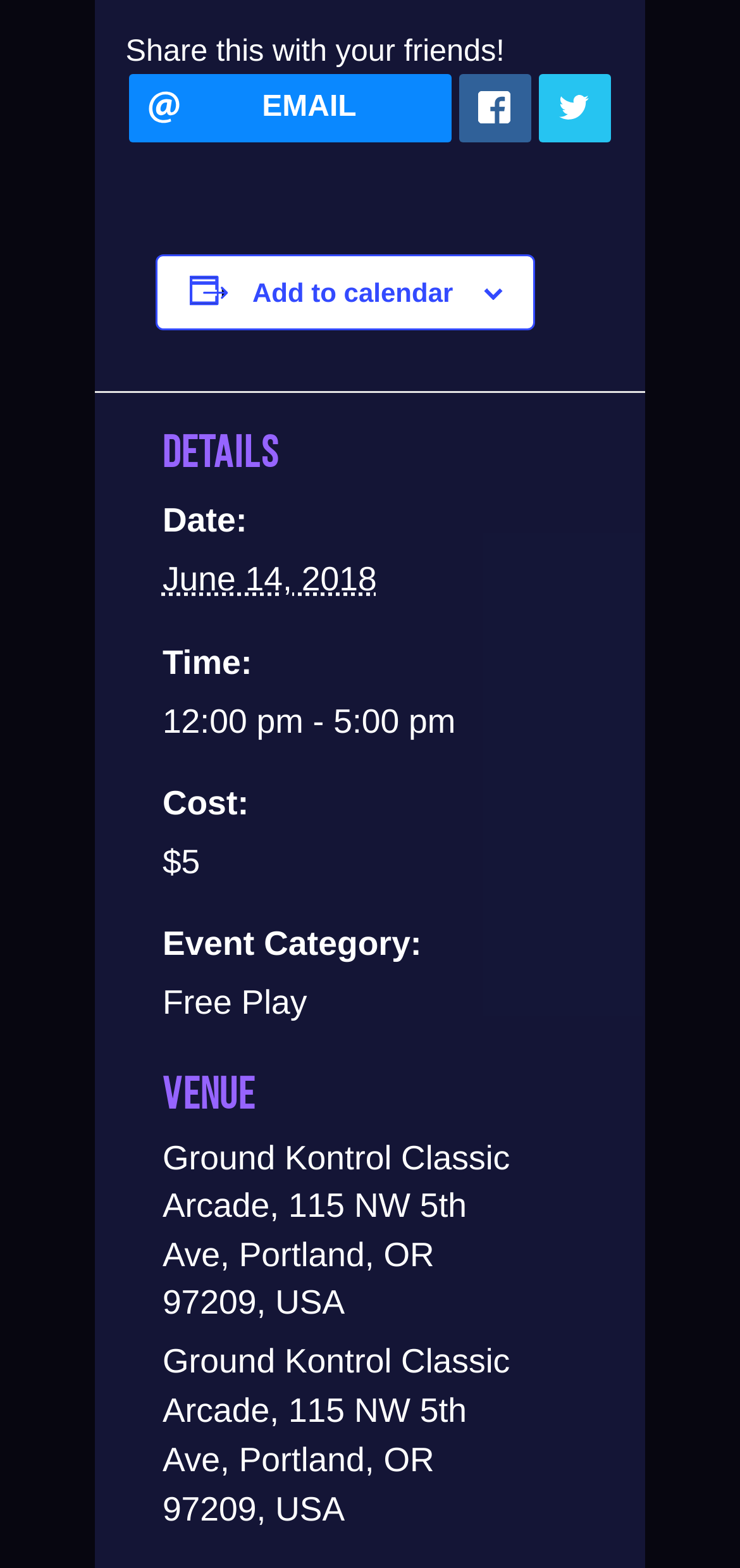Predict the bounding box of the UI element that fits this description: "Free Play".

[0.22, 0.627, 0.415, 0.651]